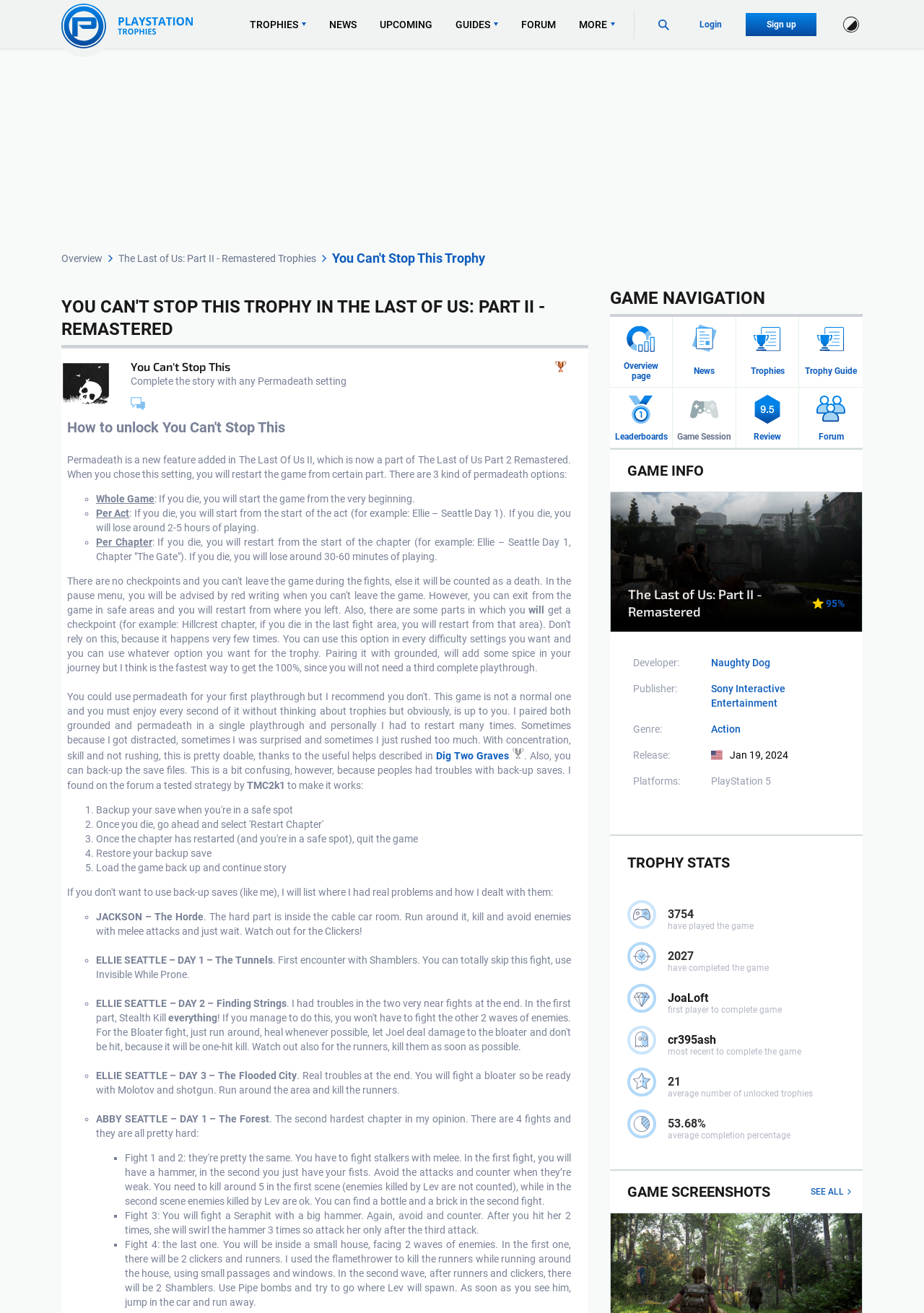Generate the main heading text from the webpage.

YOU CAN'T STOP THIS TROPHY IN THE LAST OF US: PART II - REMASTERED